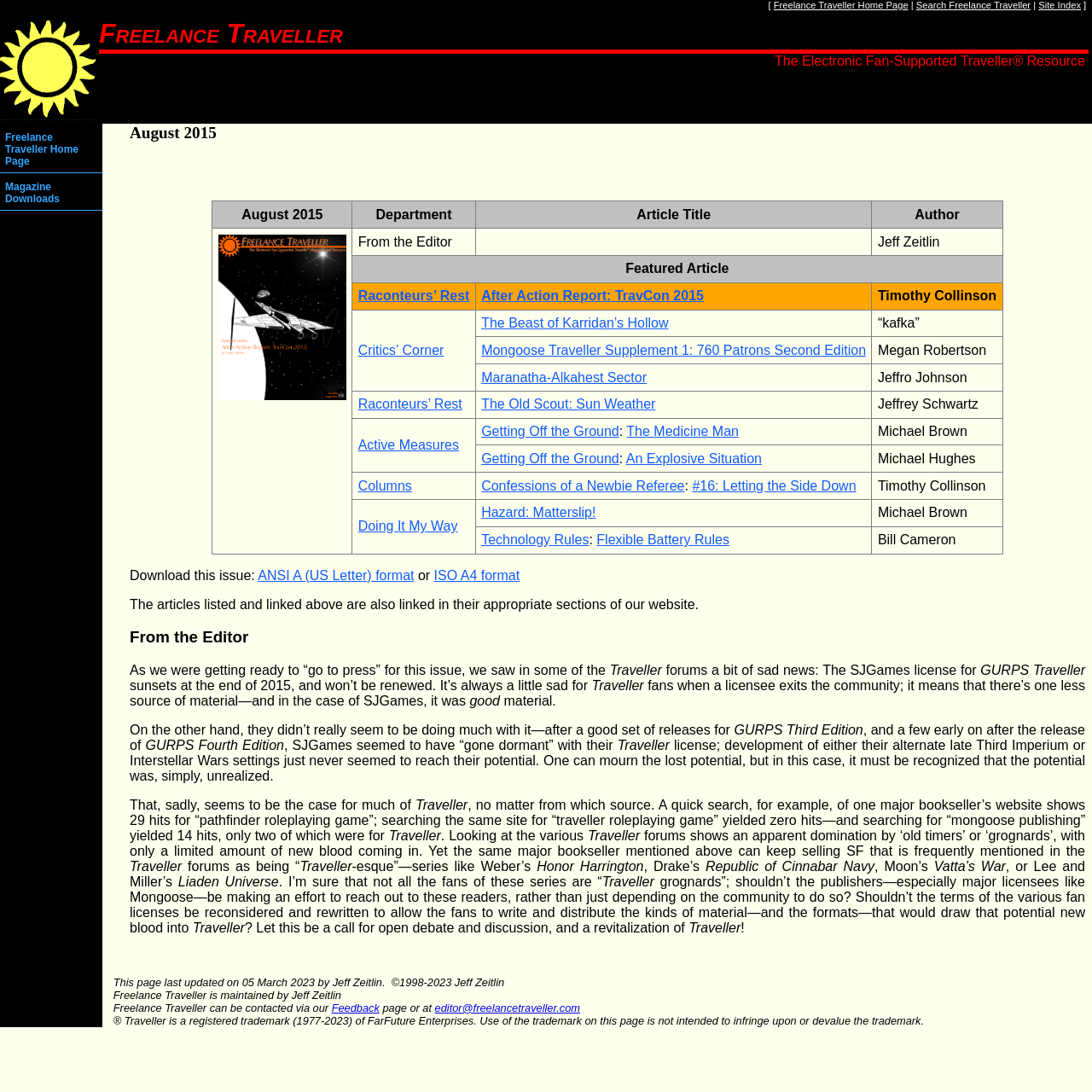What is the title of the first article?
Please respond to the question with a detailed and thorough explanation.

The title of the first article can be found in the table on the webpage, where it lists the articles in the issue. The first row of the table has a column header 'Article Title' with the value 'From the Editor'.